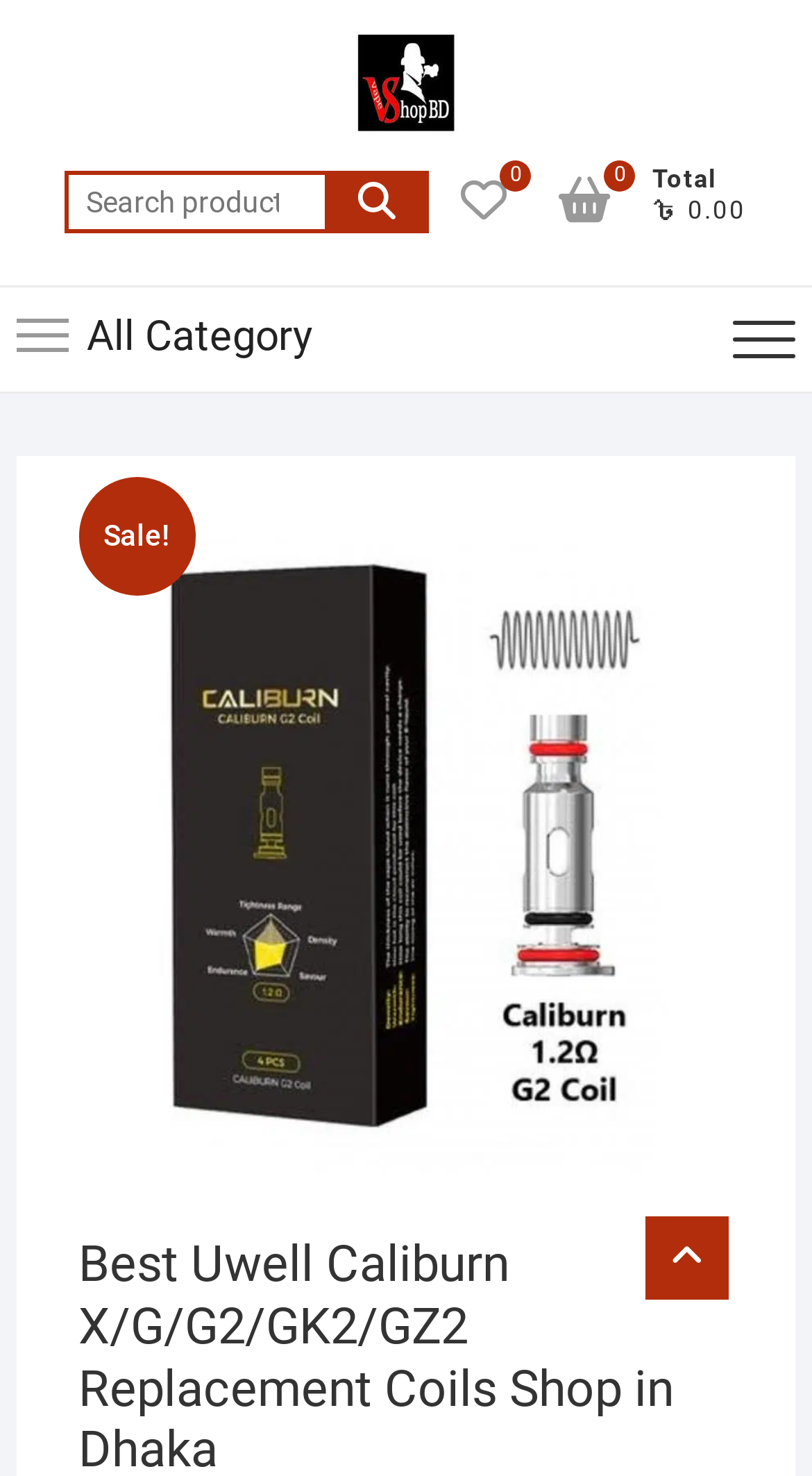Ascertain the bounding box coordinates for the UI element detailed here: "Go to top". The coordinates should be provided as [left, top, right, bottom] with each value being a float between 0 and 1.

[0.795, 0.824, 0.897, 0.881]